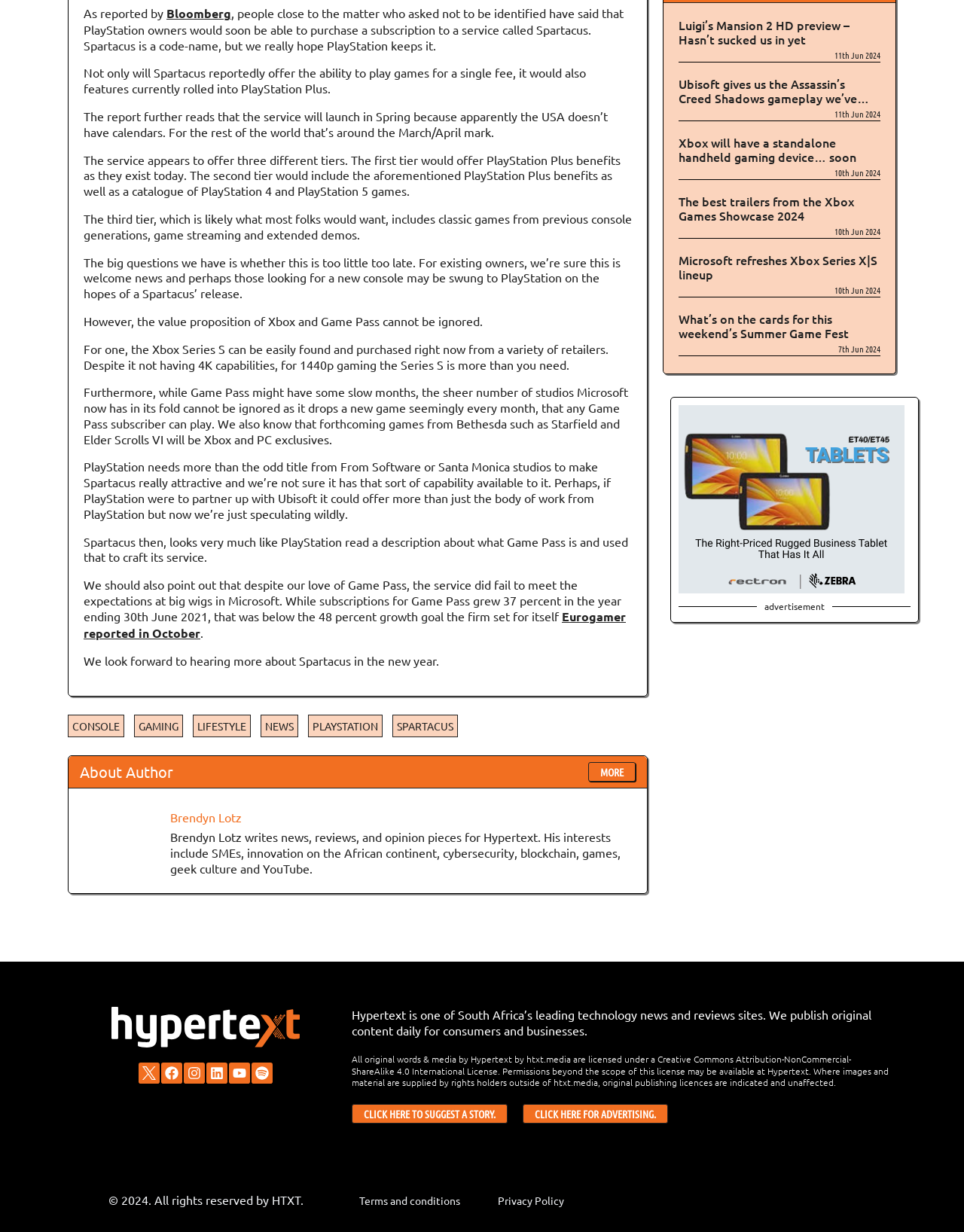Carefully examine the image and provide an in-depth answer to the question: What is the name of the website that publishes original content daily for consumers and businesses?

The website's name is mentioned in the footer section, which states that Hypertext is one of South Africa's leading technology news and reviews sites, and it publishes original content daily for consumers and businesses.